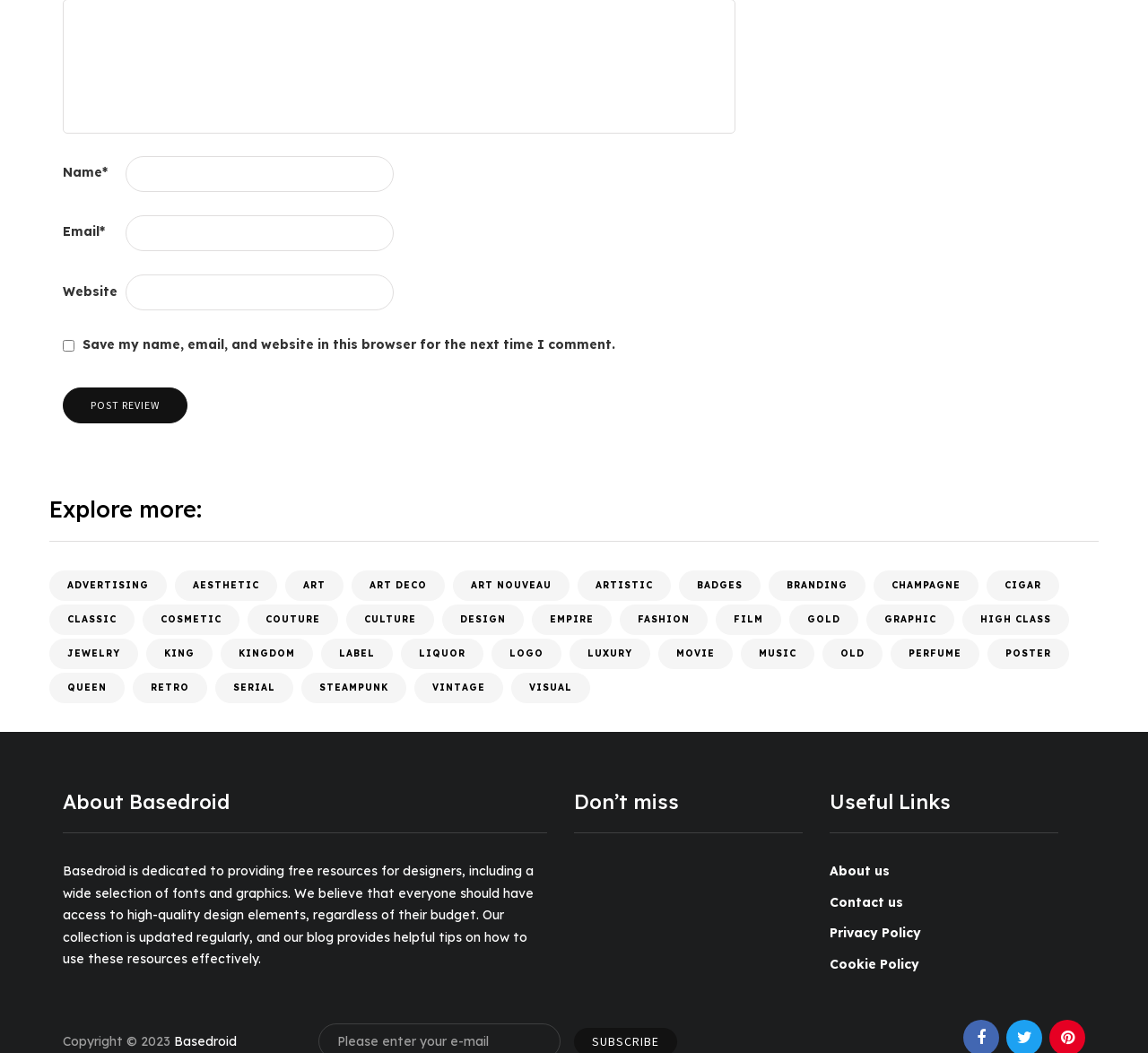Refer to the element description Graphic and identify the corresponding bounding box in the screenshot. Format the coordinates as (top-left x, top-left y, bottom-right x, bottom-right y) with values in the range of 0 to 1.

[0.755, 0.574, 0.831, 0.603]